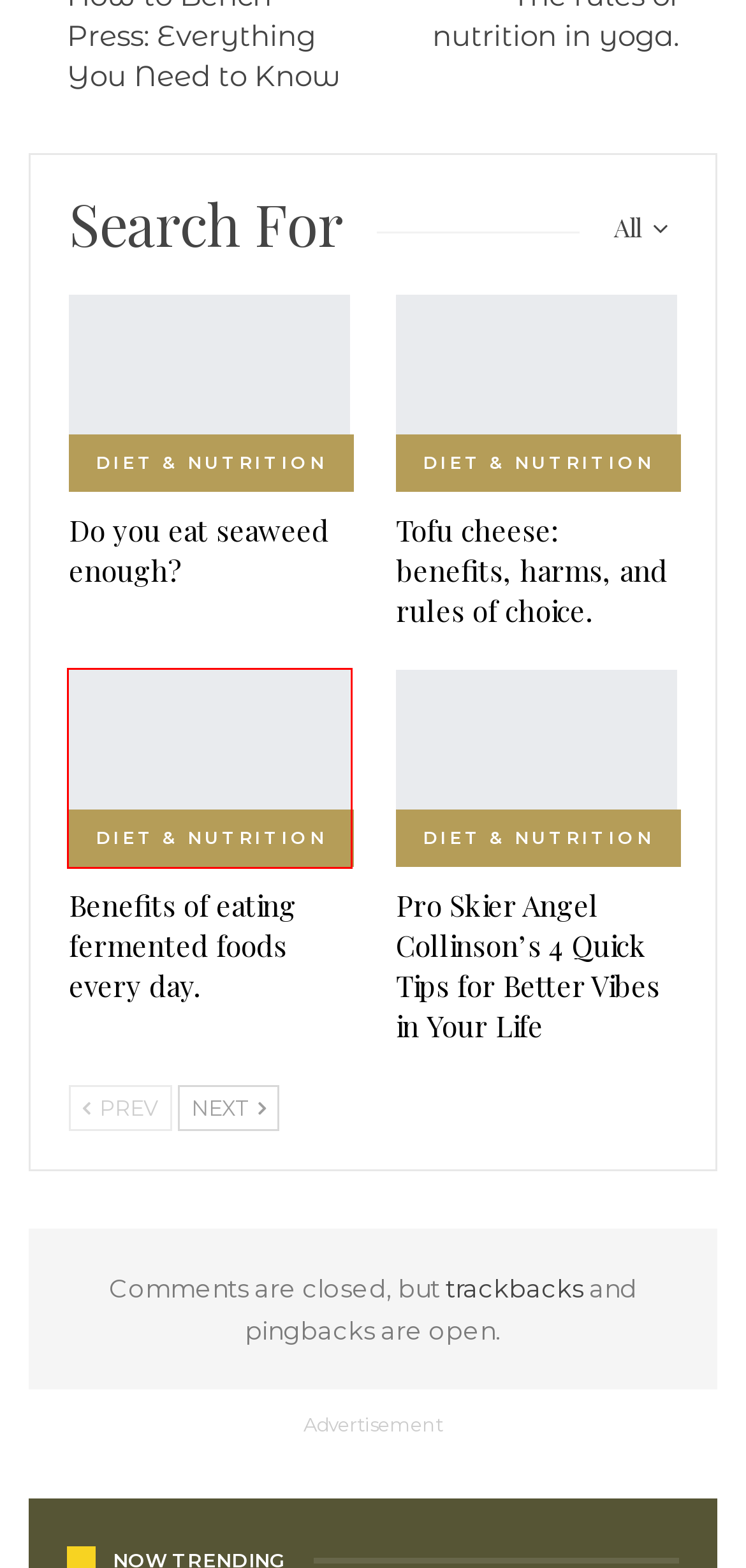A screenshot of a webpage is given with a red bounding box around a UI element. Choose the description that best matches the new webpage shown after clicking the element within the red bounding box. Here are the candidates:
A. Ivy Boyle – Keepinfit.net
B. Terms & Conditions – Keepinfit.net
C. Tofu cheese: benefits, harms, and rules of choice. – Keepinfit.net
D. Contact Us – Keepinfit.net
E. Do you eat seaweed enough? – Keepinfit.net
F. Pro Skier Angel Collinson’s 4 Quick Tips for Better Vibes in Your Life – Keepinfit.net
G. Keepinfit.net – Weight Loss, Fitness, Diet & Nutrition Tips & Tricks.
H. Benefits of eating fermented foods every day. – Keepinfit.net

H